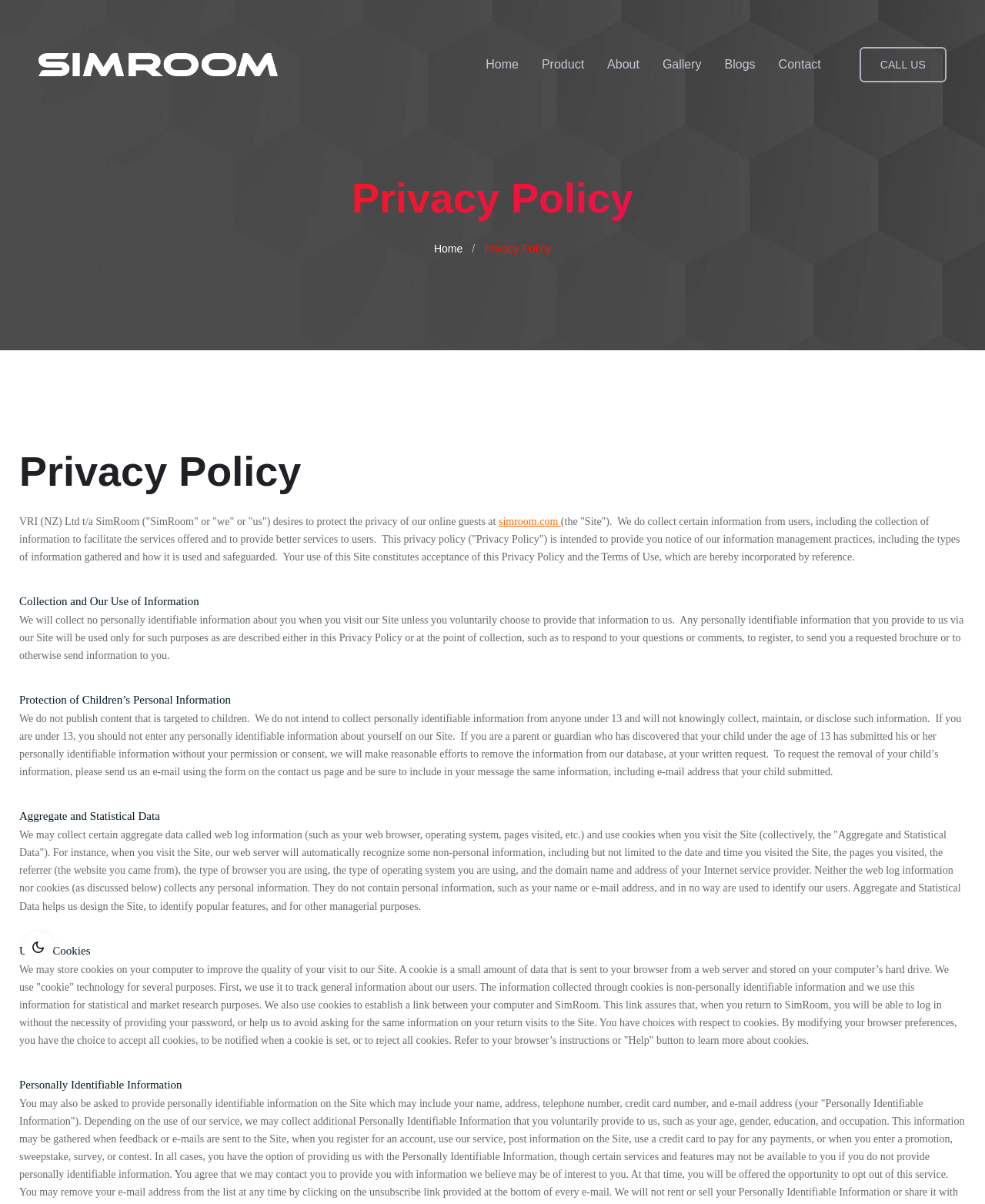Locate the bounding box coordinates of the element that should be clicked to execute the following instruction: "Call us".

[0.872, 0.039, 0.961, 0.068]